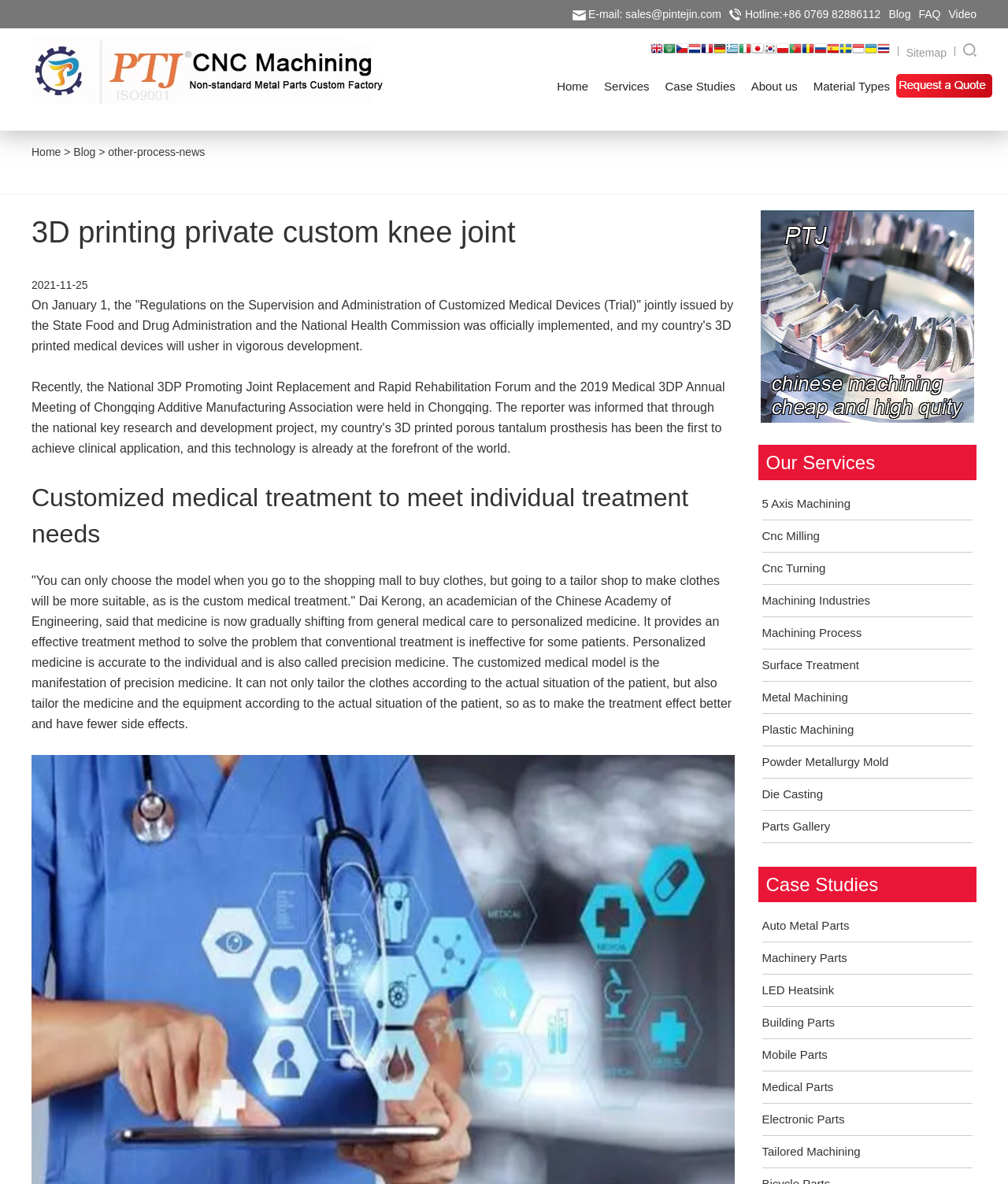What is the significance of January 1 in the article?
Provide a fully detailed and comprehensive answer to the question.

According to the article, on January 1, the 'Regulations on the Supervision and Administration of Customized Medical Devices (Trial)' were officially implemented, marking a significant development in the field of 3D printed medical devices in China.